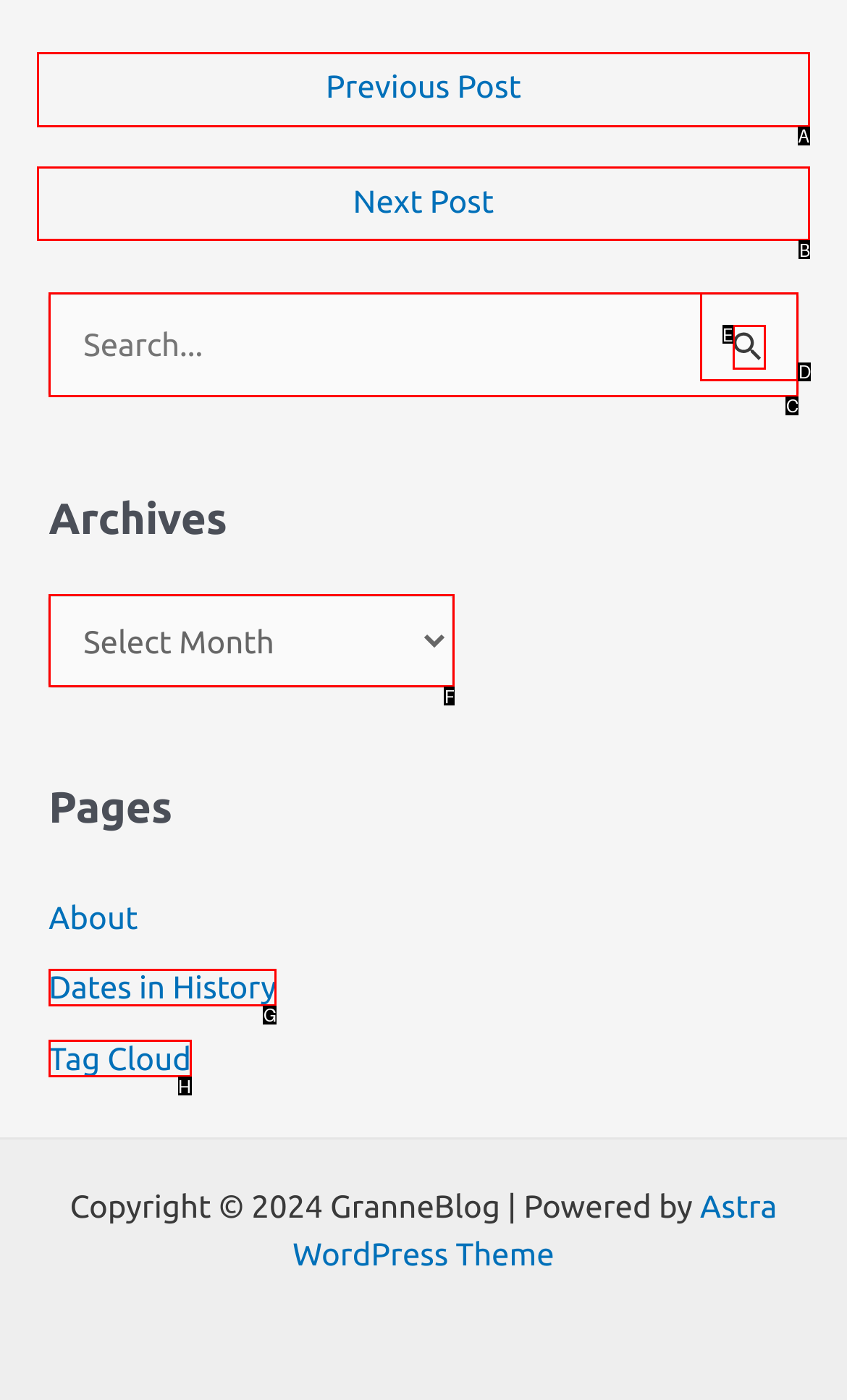For the given instruction: Go to next post, determine which boxed UI element should be clicked. Answer with the letter of the corresponding option directly.

B